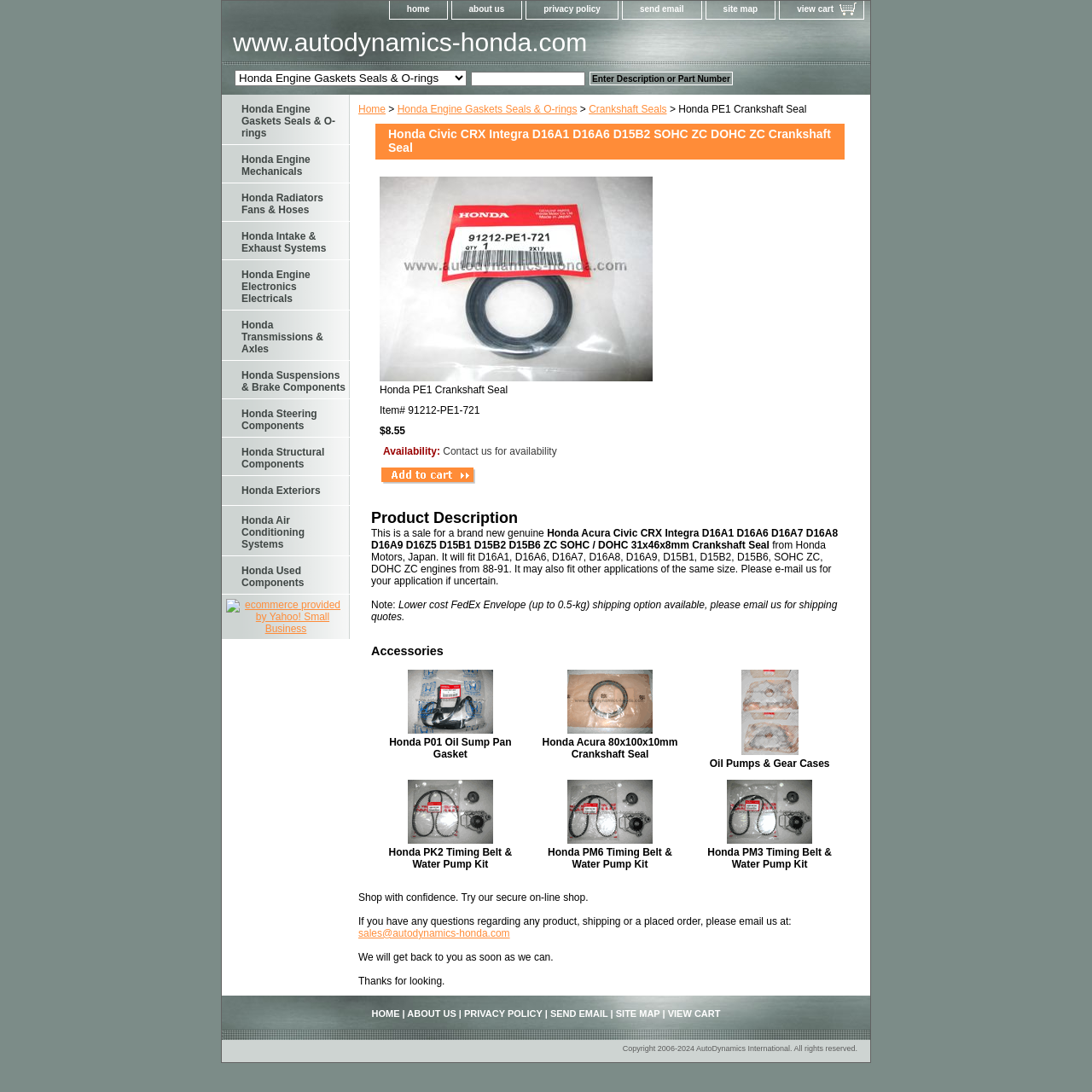Pinpoint the bounding box coordinates of the element you need to click to execute the following instruction: "add to cart". The bounding box should be represented by four float numbers between 0 and 1, in the format [left, top, right, bottom].

[0.348, 0.427, 0.435, 0.443]